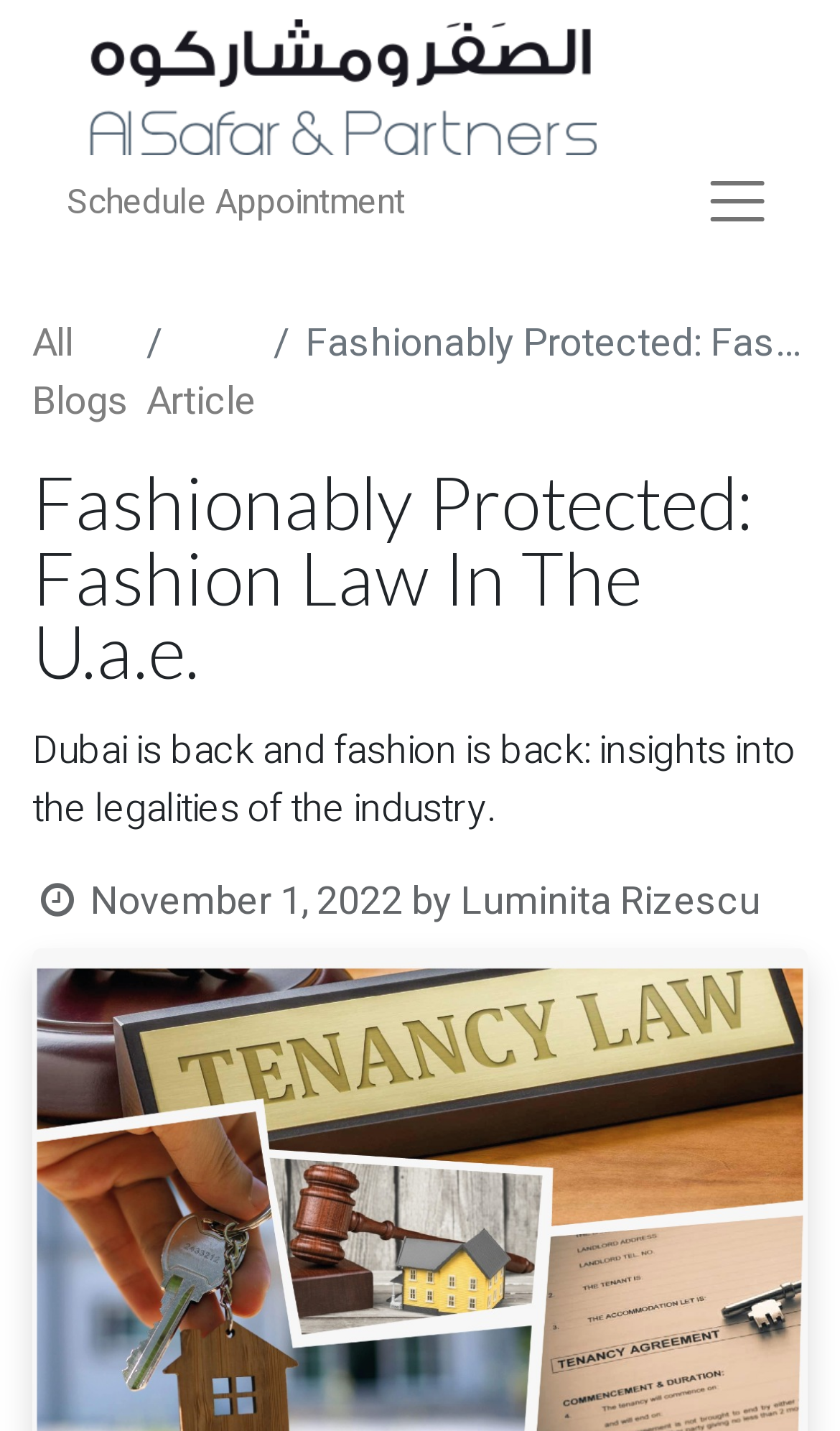Locate and extract the headline of this webpage.

Fashionably Protected: Fashion Law In The U.a.e.